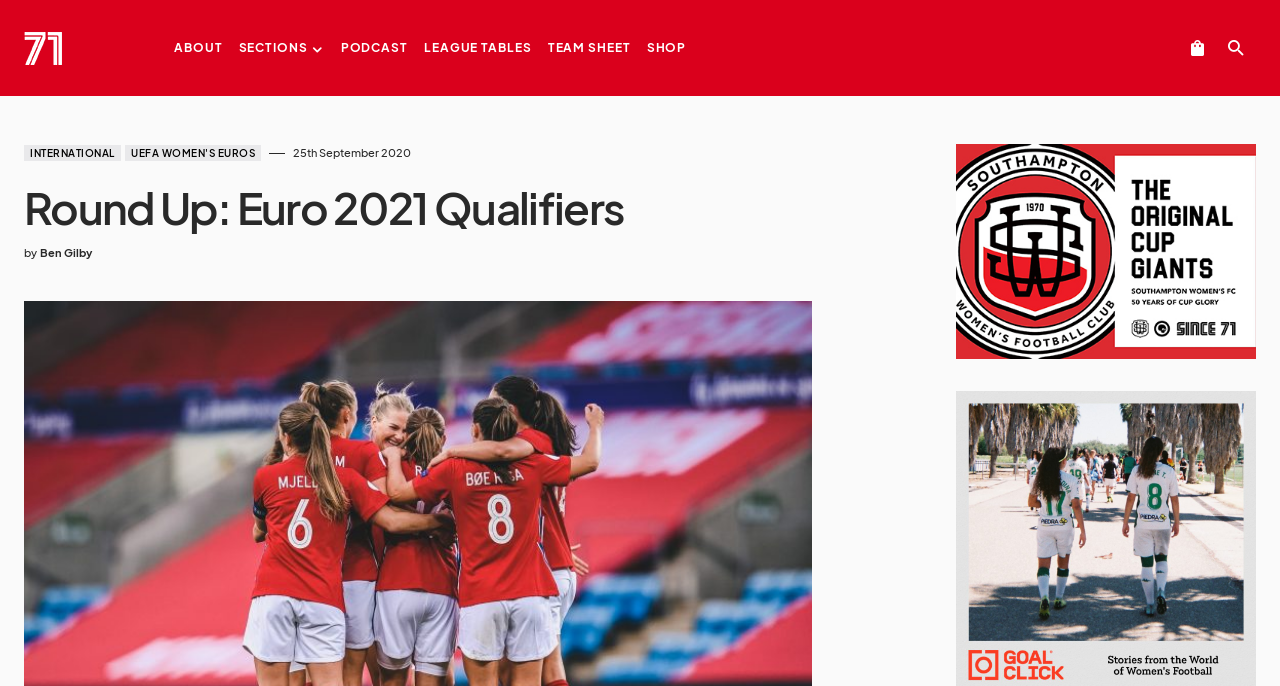Please give a concise answer to this question using a single word or phrase: 
What is the author of the post?

Ben Gilby